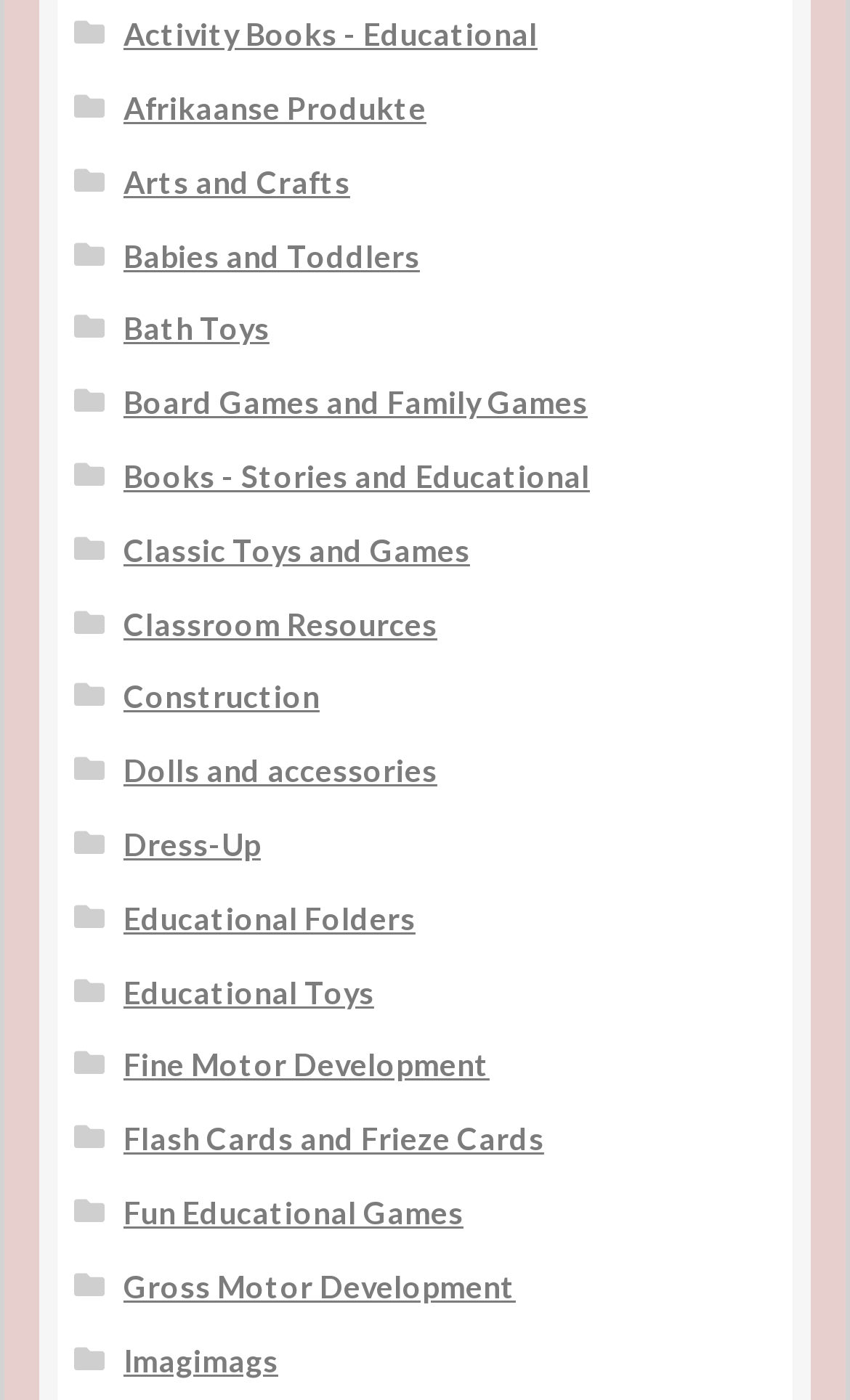Look at the image and write a detailed answer to the question: 
What is the category of 'Dress-Up'?

Based on the link 'Dress-Up' on the webpage, it can be inferred that 'Dress-Up' is a category of toys, likely referring to costumes and accessories for children.